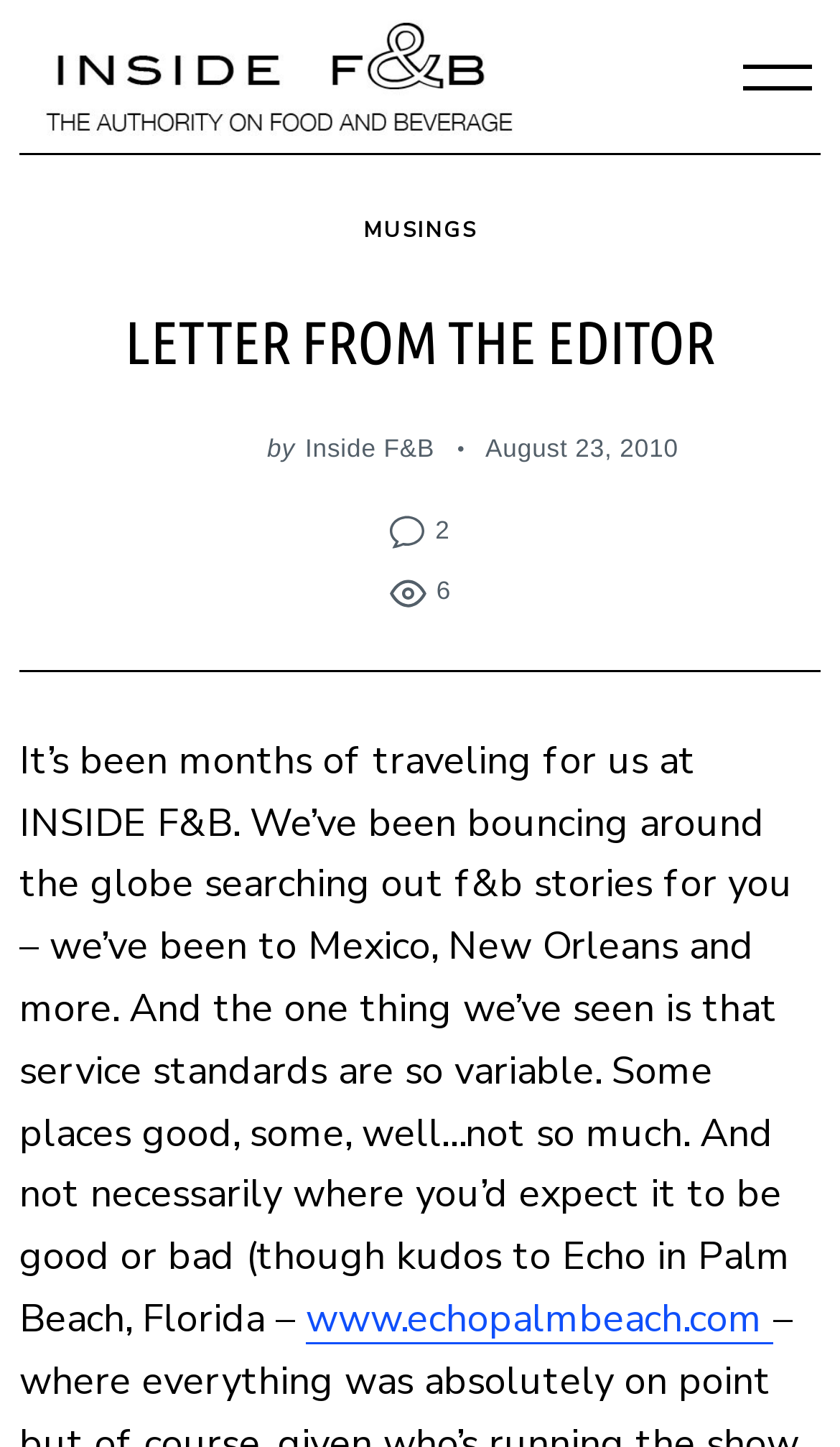Identify the bounding box coordinates of the region I need to click to complete this instruction: "View Archives".

None